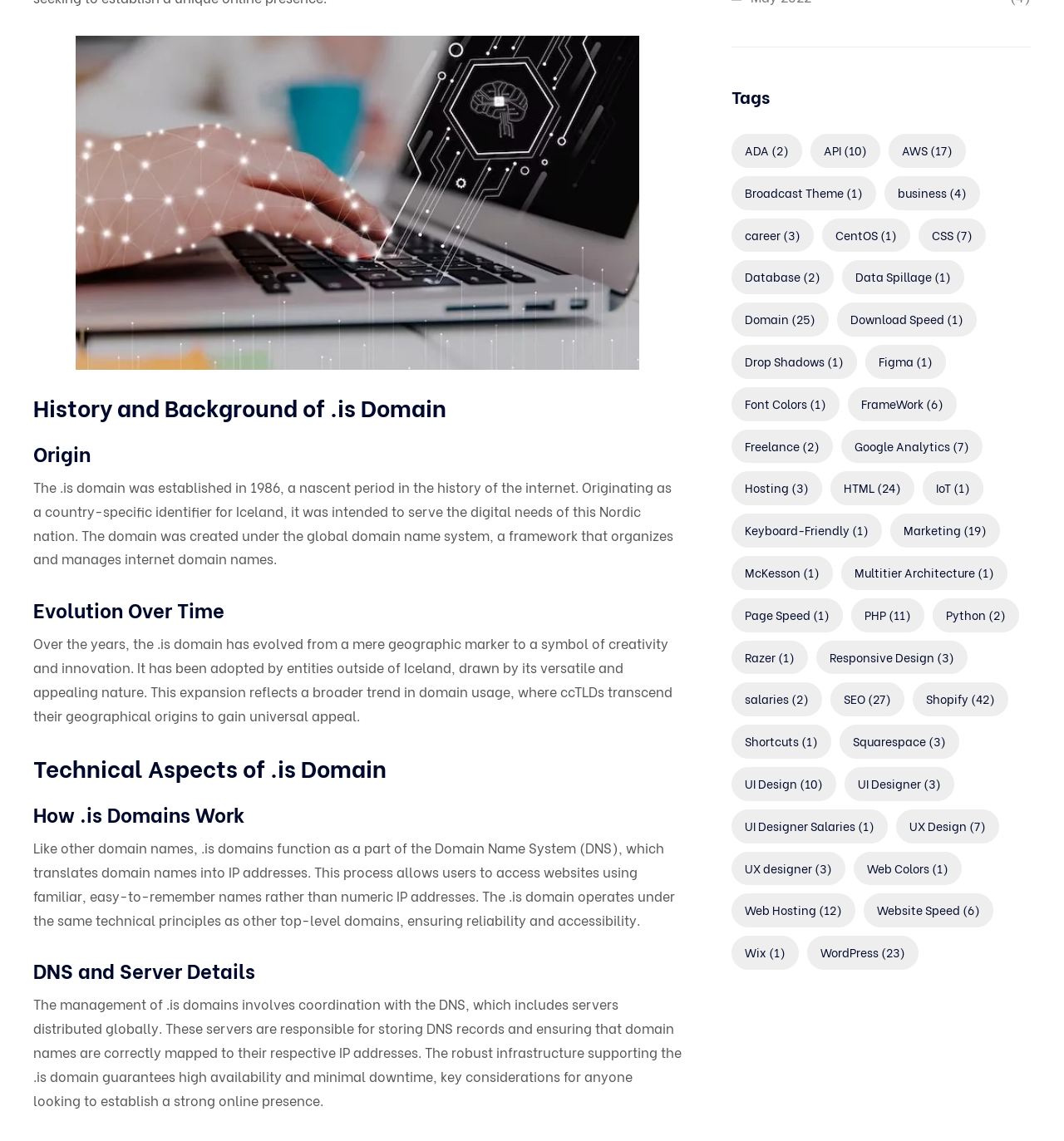What is the technical aspect of .is domain?
Based on the visual content, answer with a single word or a brief phrase.

Reliability and accessibility